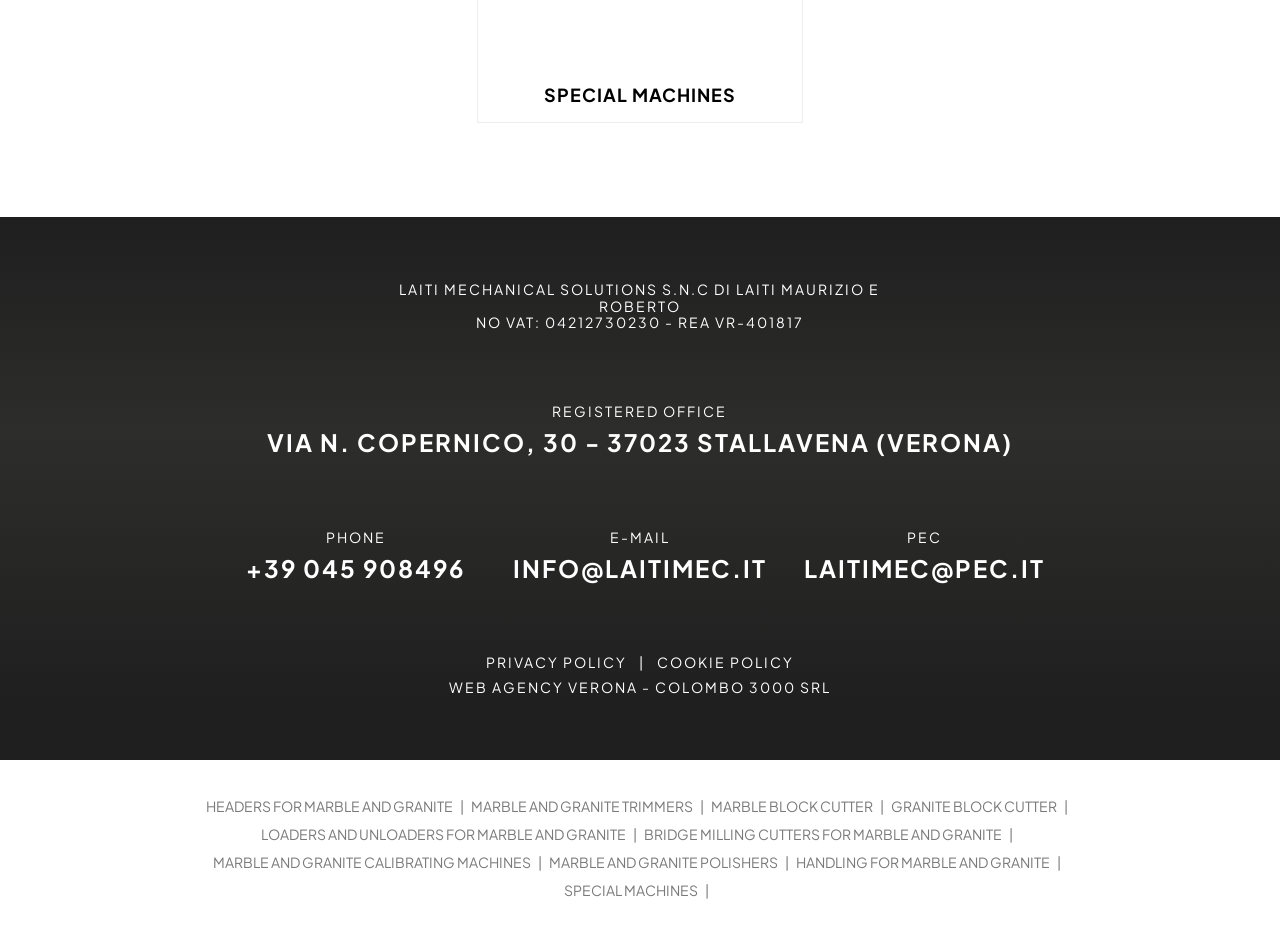Using the information from the screenshot, answer the following question thoroughly:
What is the registered office address?

The registered office address can be found in the top section of the webpage, which is 'VIA N. COPERNICO, 30 - 37023 STALLAVENA (VERONA)'.